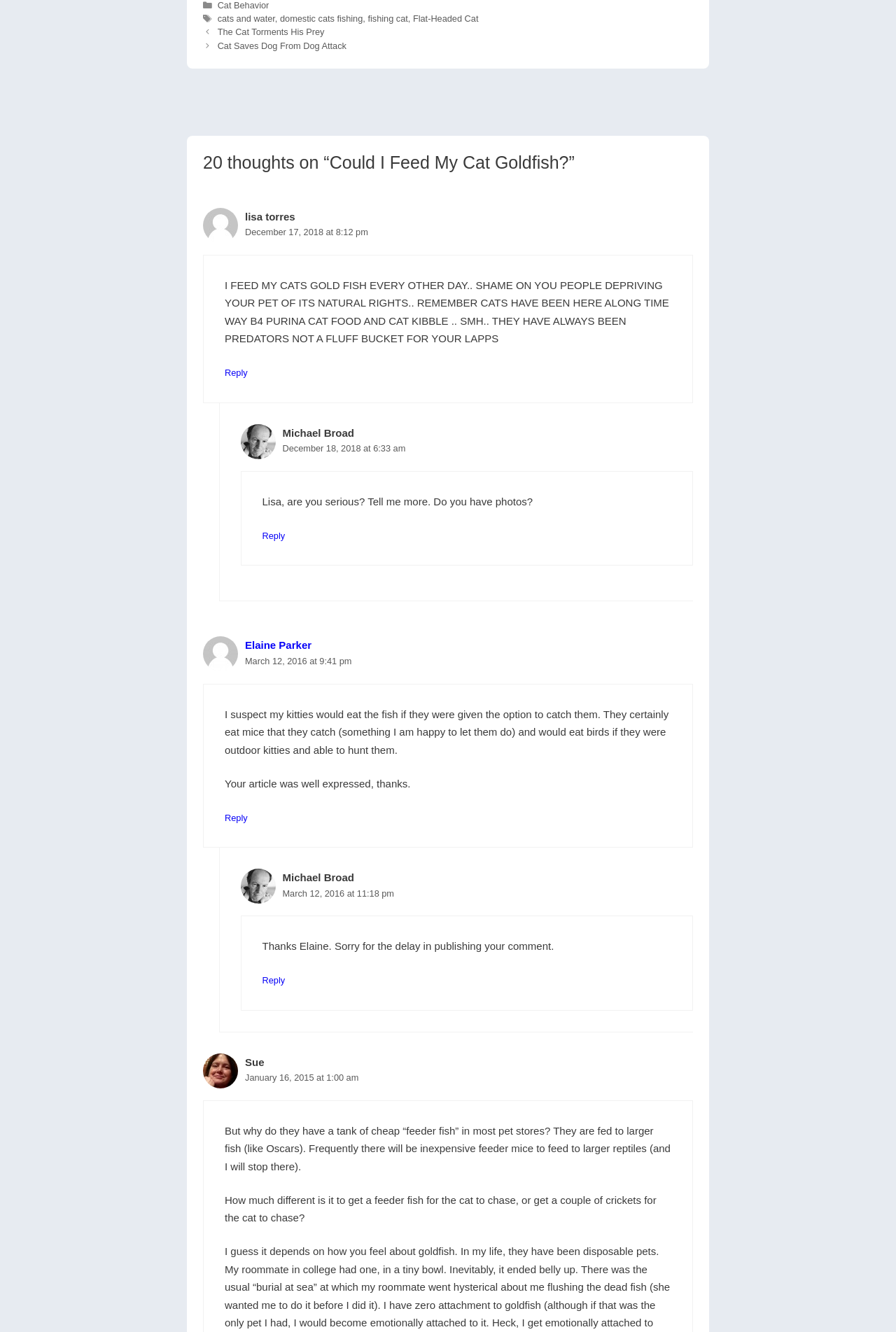What is the topic of the article '20 thoughts on “Could I Feed My Cat Goldfish?”'?
From the image, provide a succinct answer in one word or a short phrase.

Feeding cats goldfish